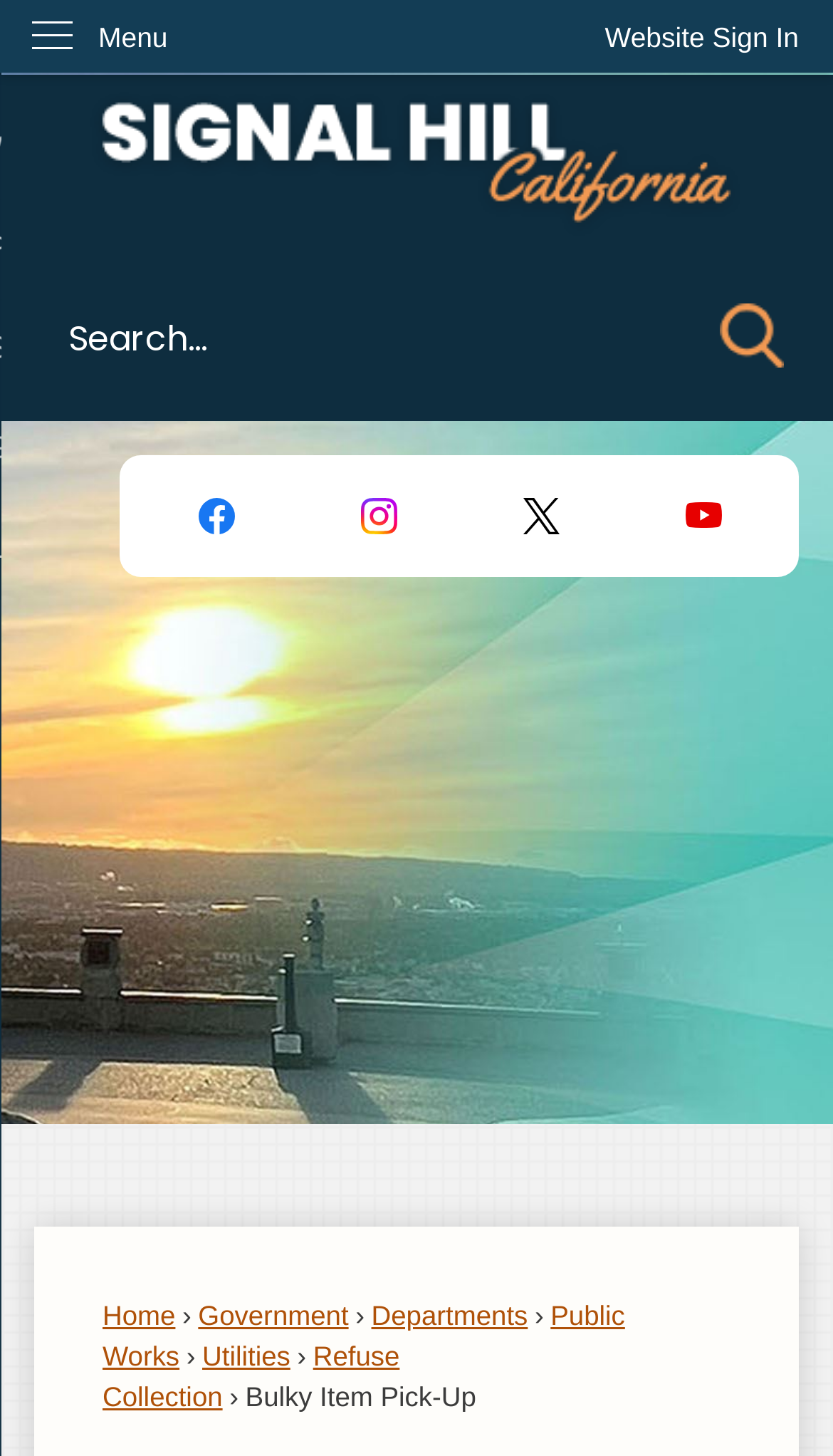Extract the bounding box coordinates for the described element: "Skip to Main Content". The coordinates should be represented as four float numbers between 0 and 1: [left, top, right, bottom].

[0.0, 0.0, 0.046, 0.026]